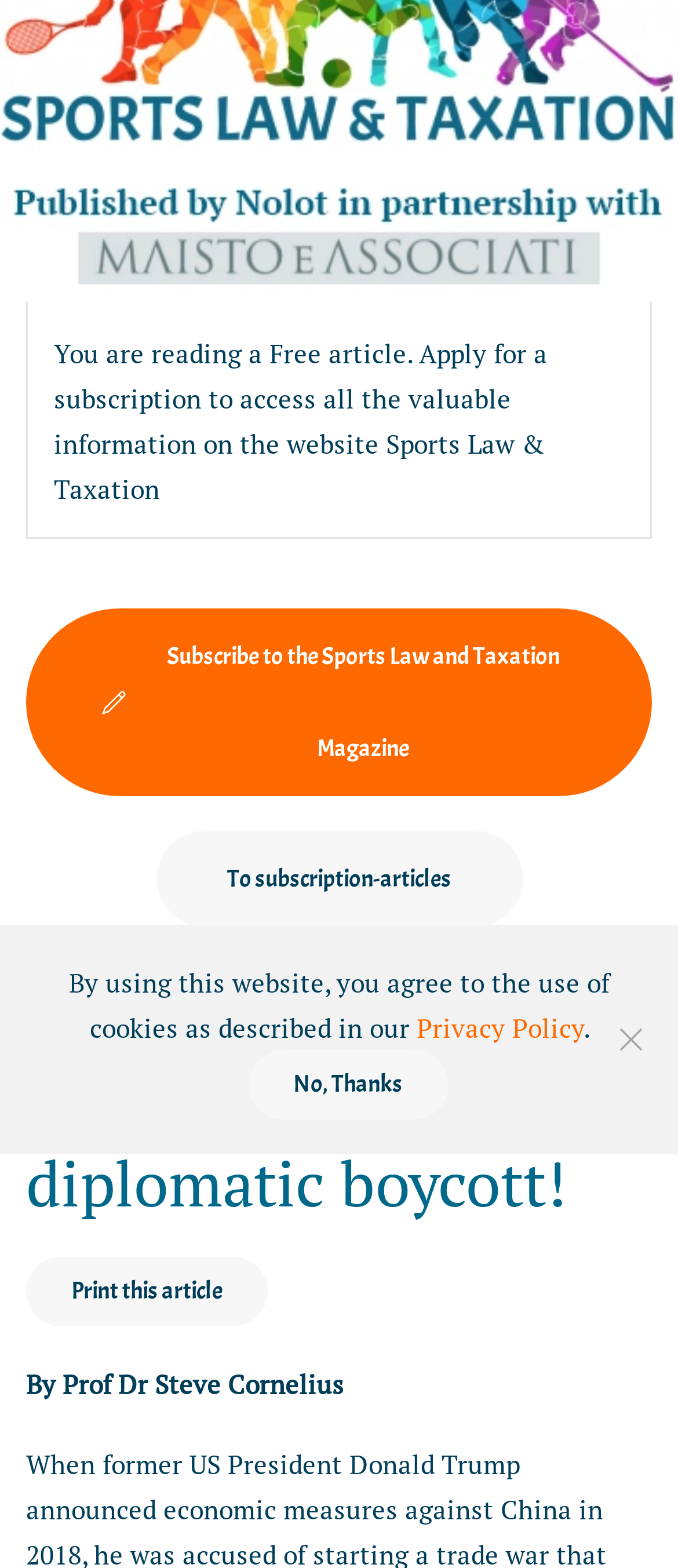Consider the image and give a detailed and elaborate answer to the question: 
How many links are there in the free article section?

I counted the number of link elements within the free article section, which includes 'Subscribe to the Sports Law and Taxation Magazine', 'To subscription-articles', and 'Print this article'.